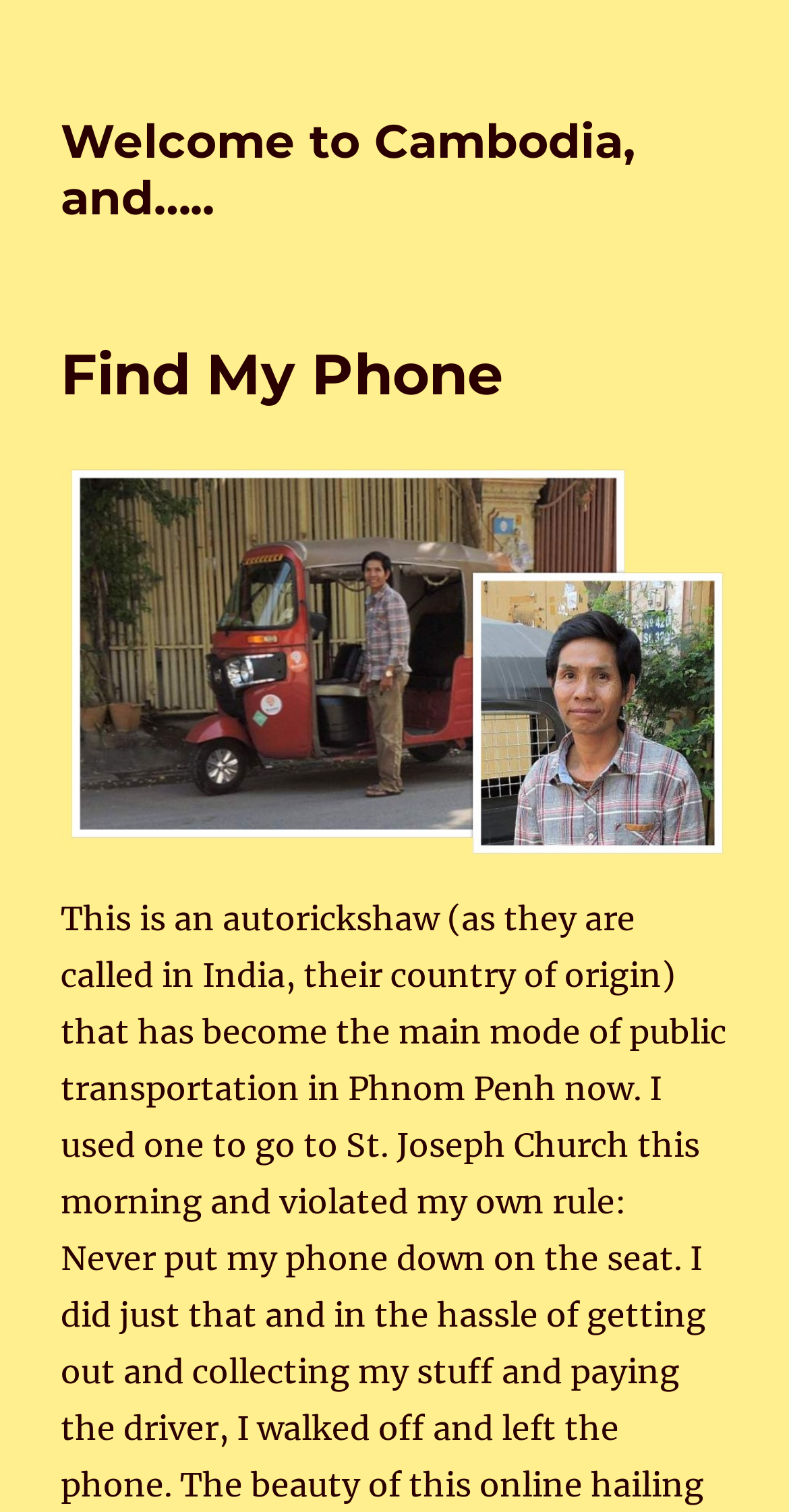Bounding box coordinates are specified in the format (top-left x, top-left y, bottom-right x, bottom-right y). All values are floating point numbers bounded between 0 and 1. Please provide the bounding box coordinate of the region this sentence describes: parent_node: Website name="url"

None